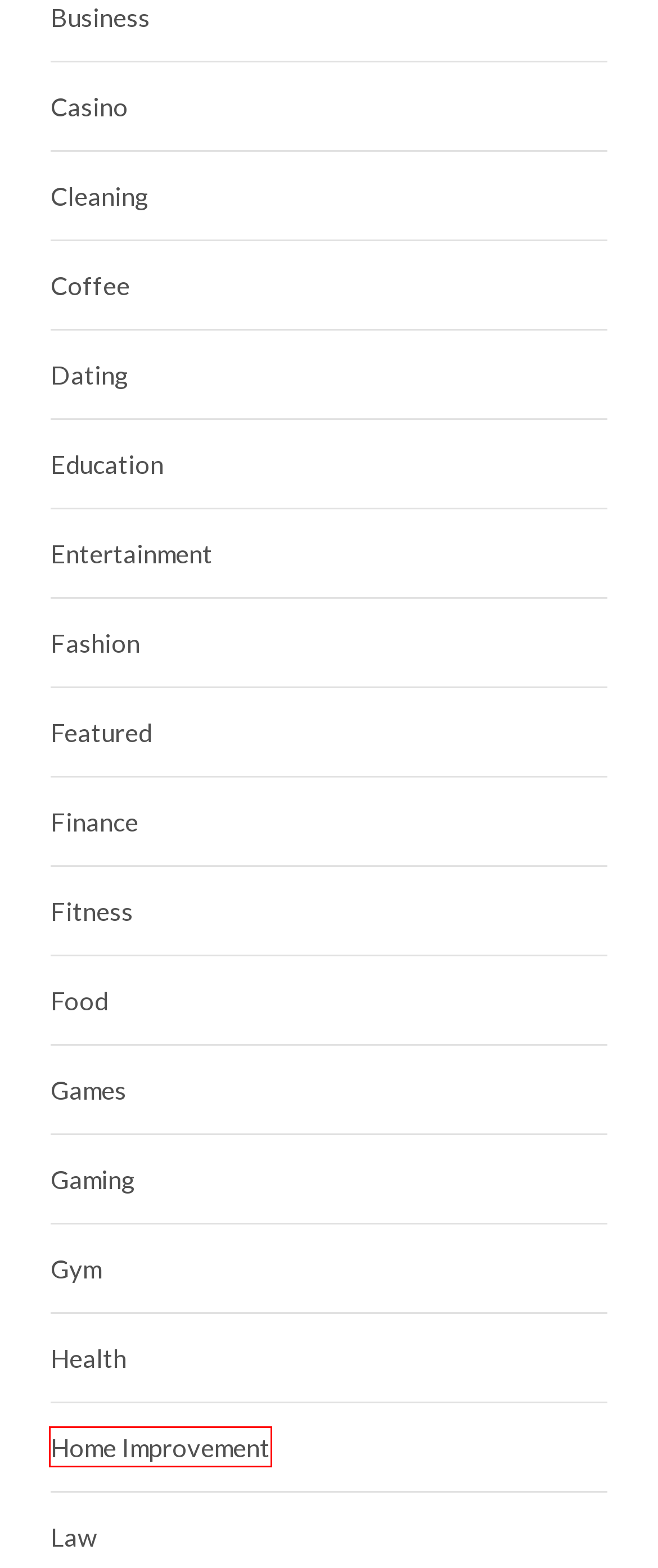Analyze the screenshot of a webpage with a red bounding box and select the webpage description that most accurately describes the new page resulting from clicking the element inside the red box. Here are the candidates:
A. Dating | MSFT Place
B. Games | MSFT Place
C. Home improvement | MSFT Place
D. Food | MSFT Place
E. Finance | MSFT Place
F. Health | MSFT Place
G. Casino | MSFT Place
H. Gym | MSFT Place

C